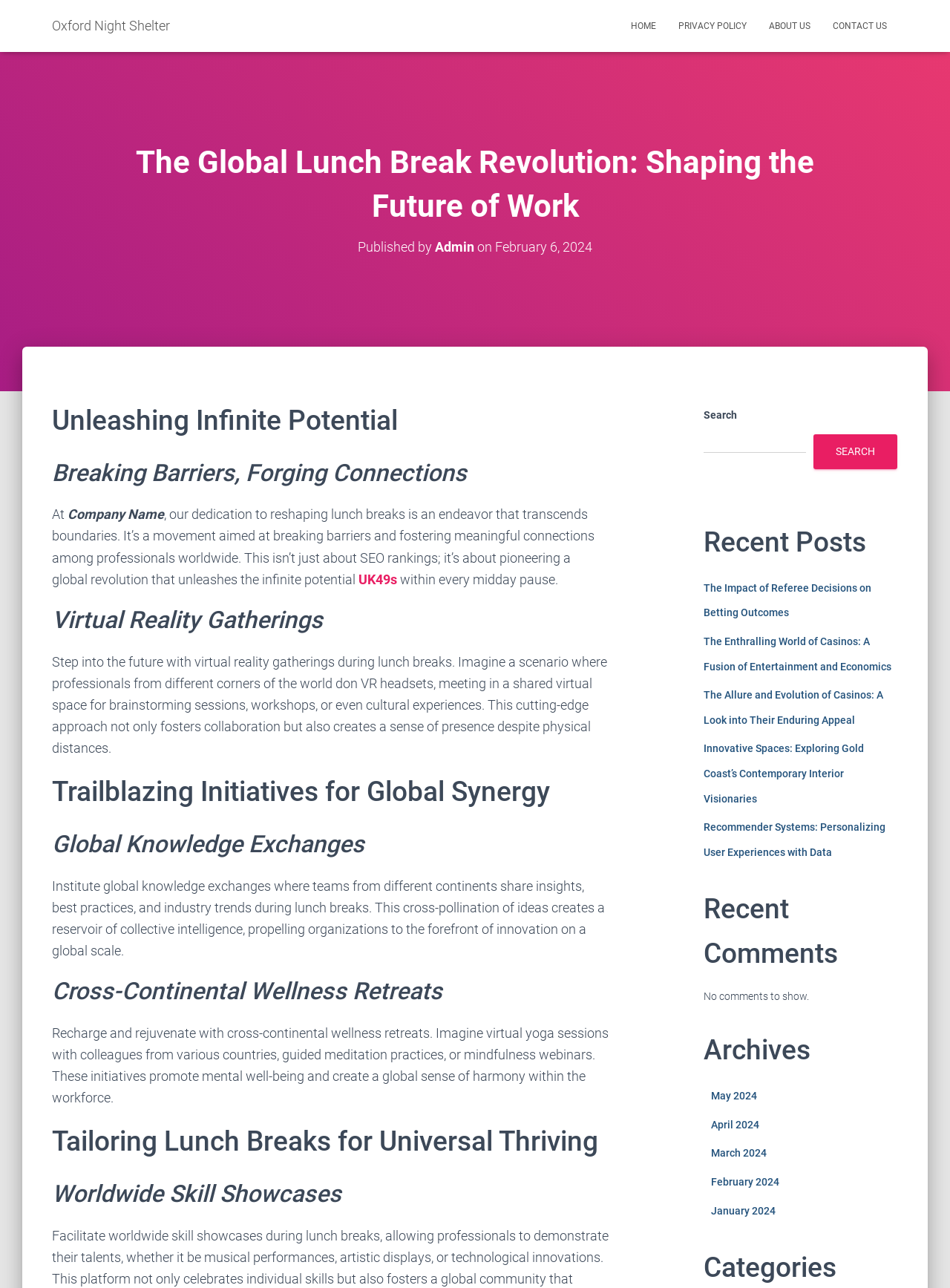Determine the bounding box coordinates of the region that needs to be clicked to achieve the task: "Read about the global lunch break revolution".

[0.131, 0.11, 0.869, 0.177]